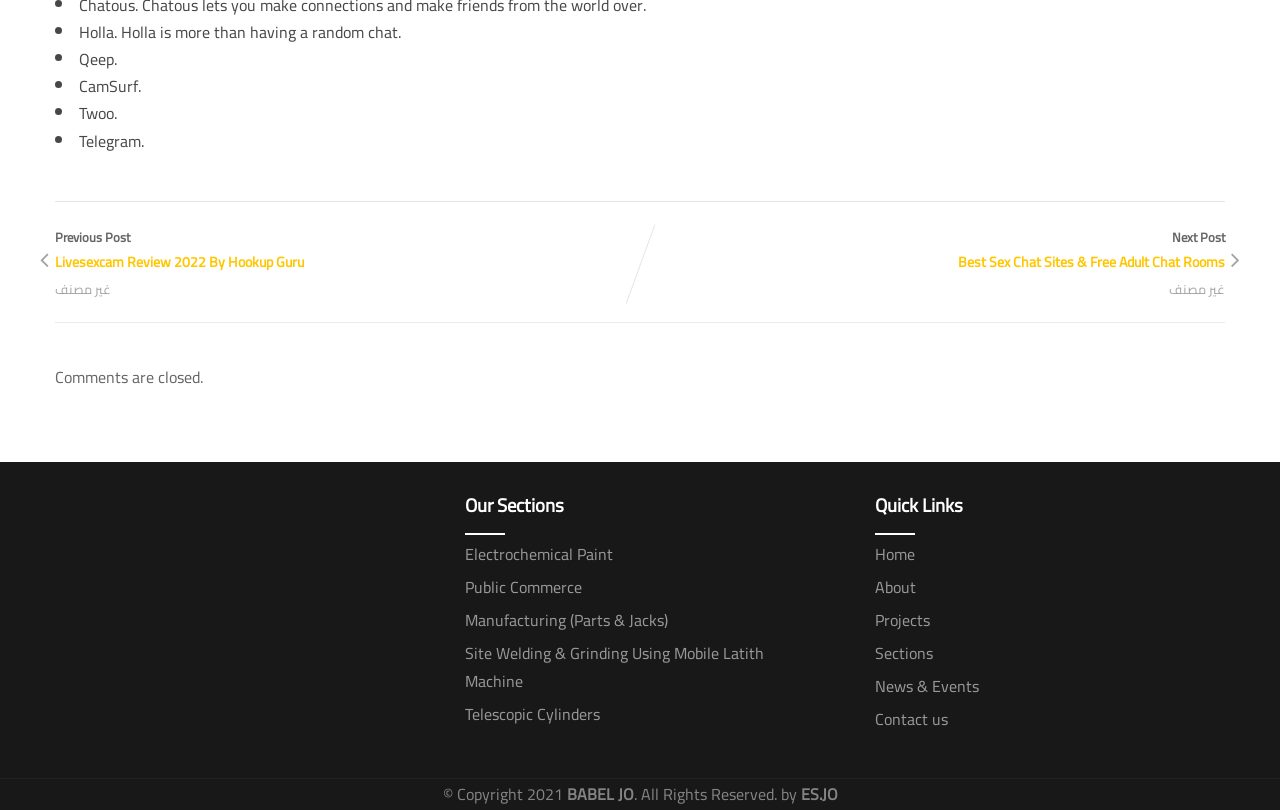Indicate the bounding box coordinates of the element that must be clicked to execute the instruction: "Go to Next Post". The coordinates should be given as four float numbers between 0 and 1, i.e., [left, top, right, bottom].

[0.5, 0.277, 0.957, 0.339]